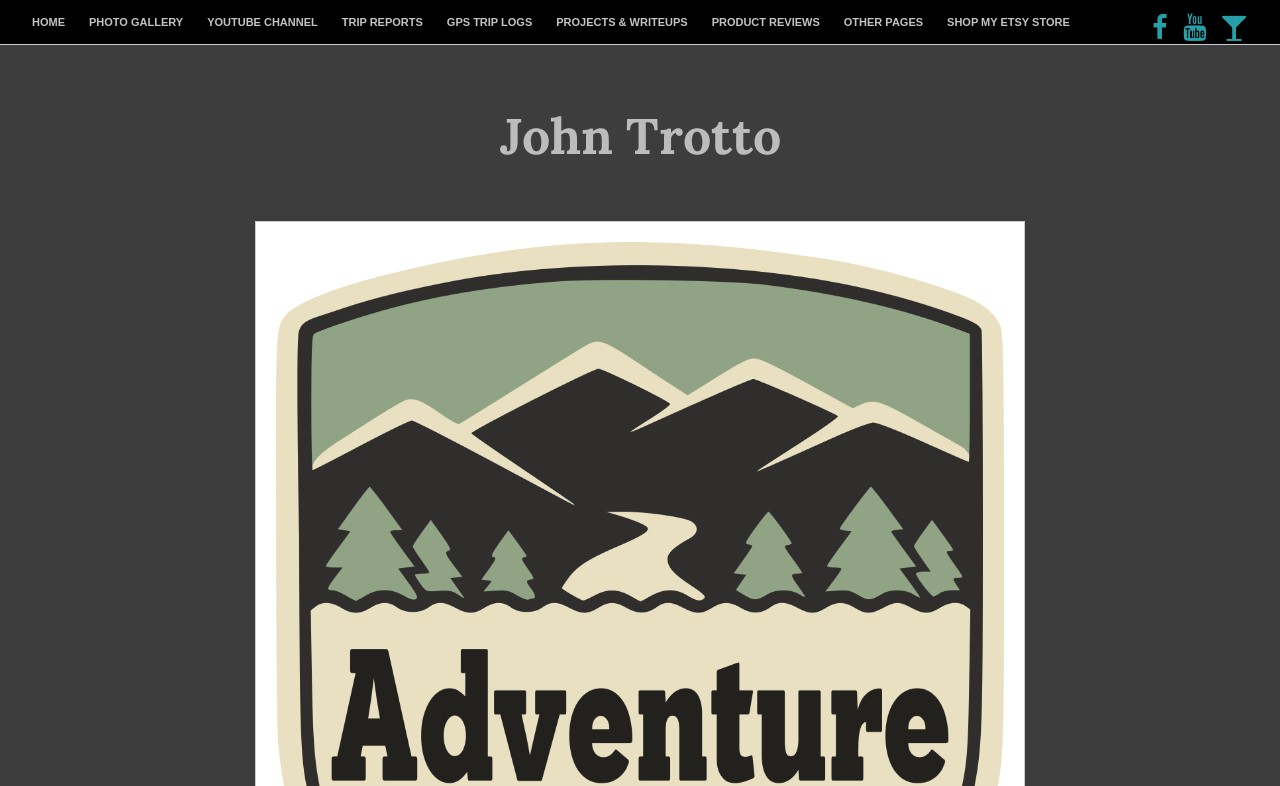Provide the bounding box coordinates for the area that should be clicked to complete the instruction: "Click the 'md@cirs-group.com' email link".

None